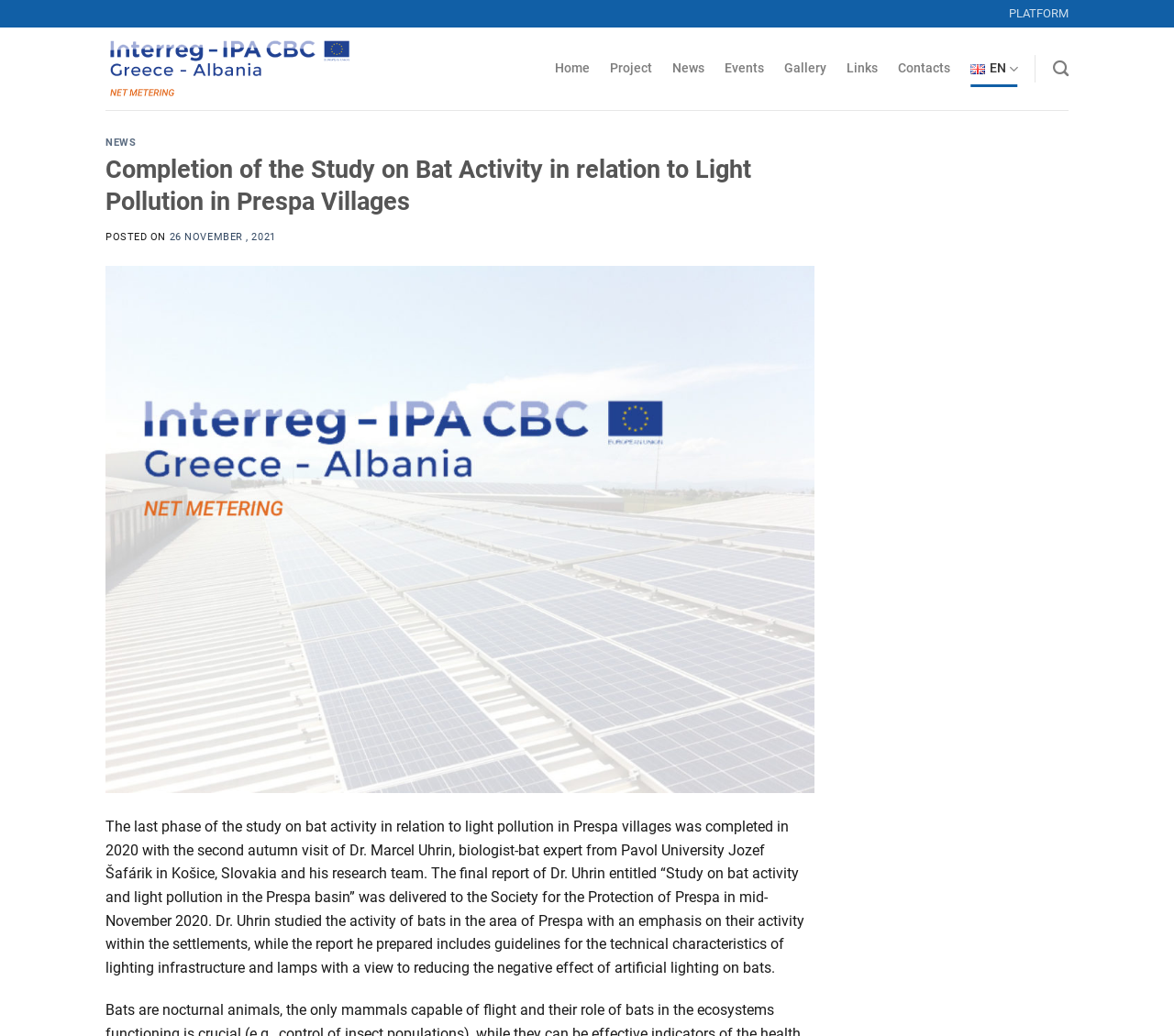Identify the bounding box coordinates of the region that needs to be clicked to carry out this instruction: "read the post on 26 NOVEMBER, 2021". Provide these coordinates as four float numbers ranging from 0 to 1, i.e., [left, top, right, bottom].

[0.144, 0.223, 0.235, 0.235]